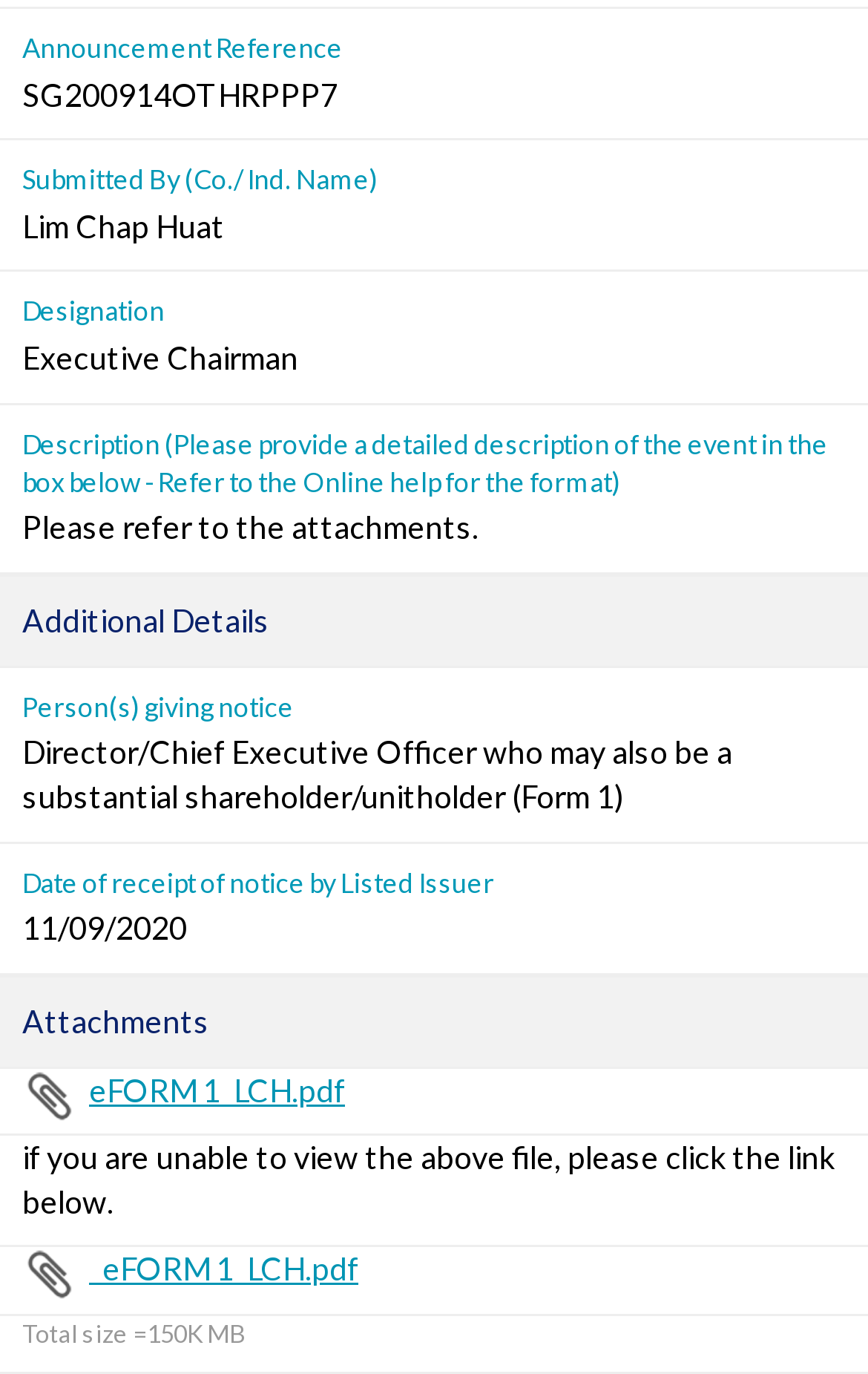Answer the question with a single word or phrase: 
What is the date of receipt of notice by listed issuer?

11/09/2020